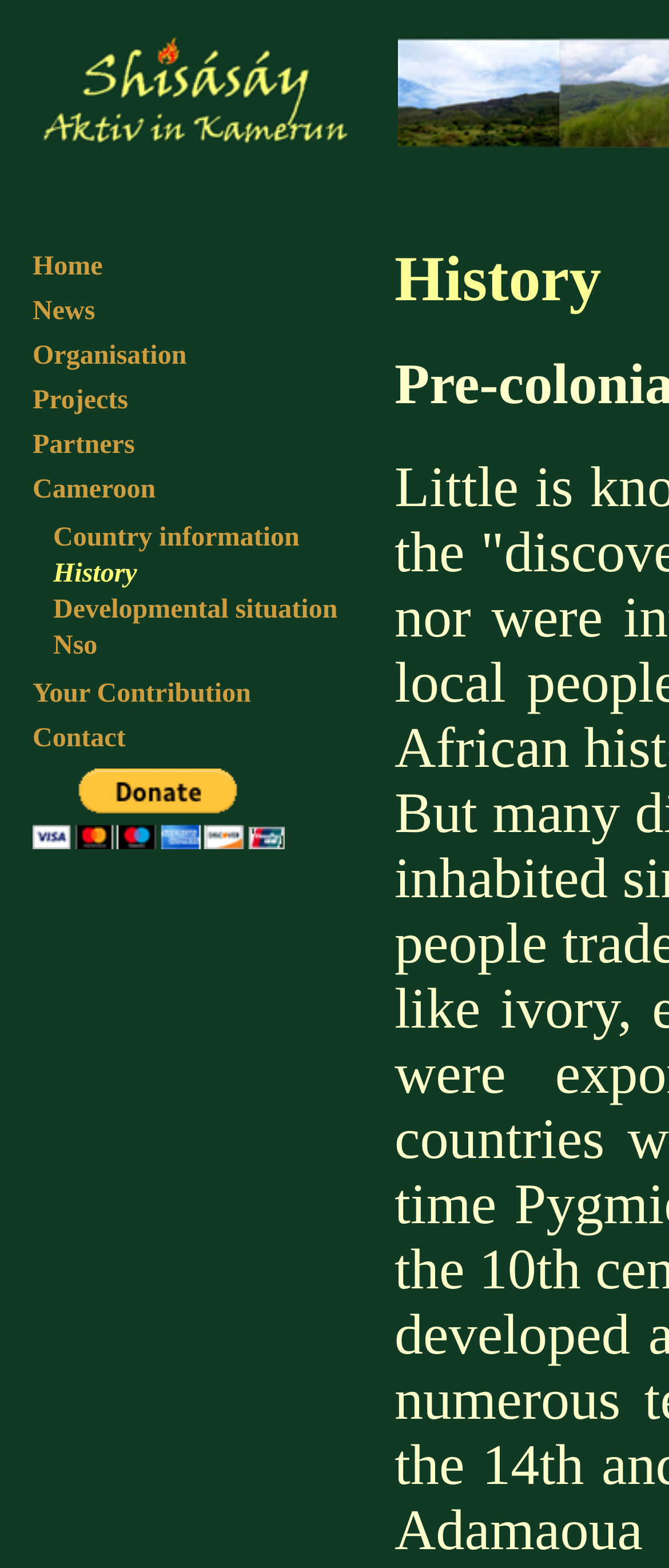Could you indicate the bounding box coordinates of the region to click in order to complete this instruction: "Go to News".

[0.049, 0.189, 0.142, 0.208]